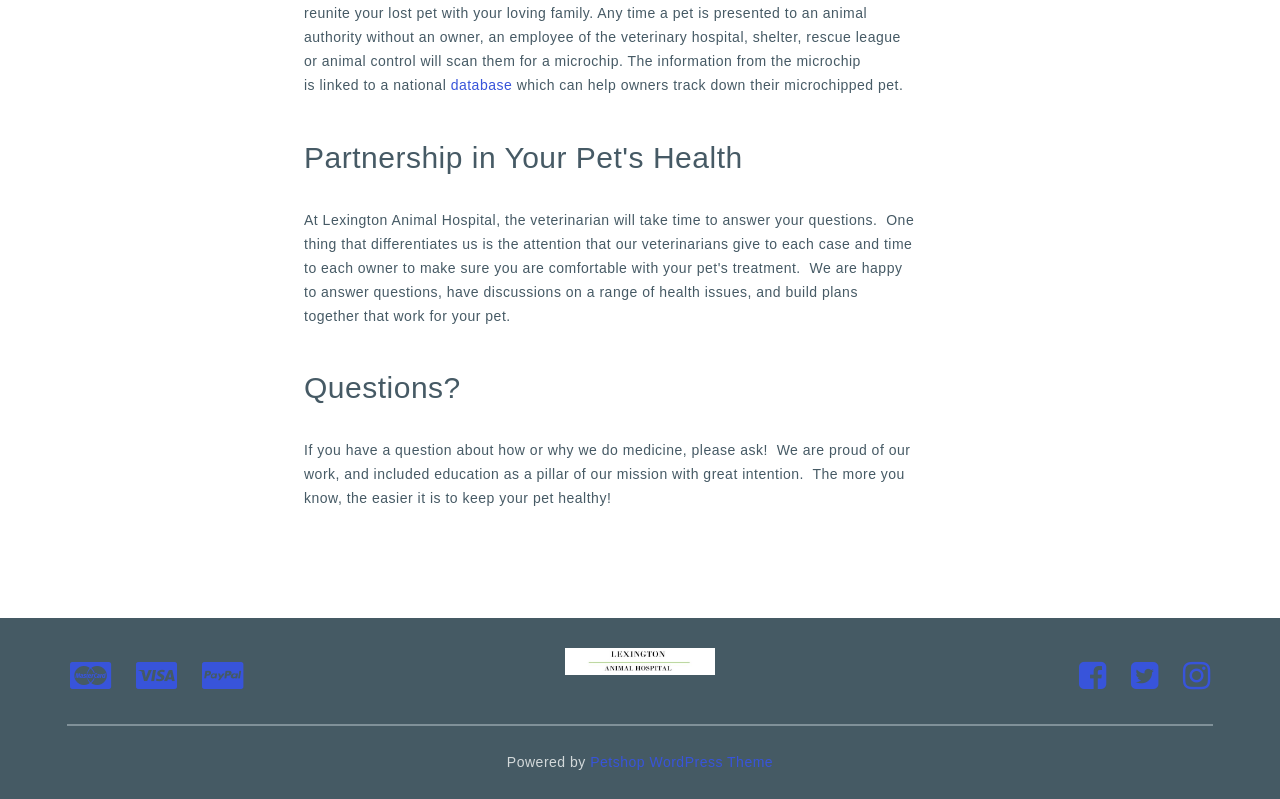What is the theme of the website?
Offer a detailed and full explanation in response to the question.

The static text at the bottom of the webpage mentions that the website is 'Powered by Petshop WordPress Theme'.